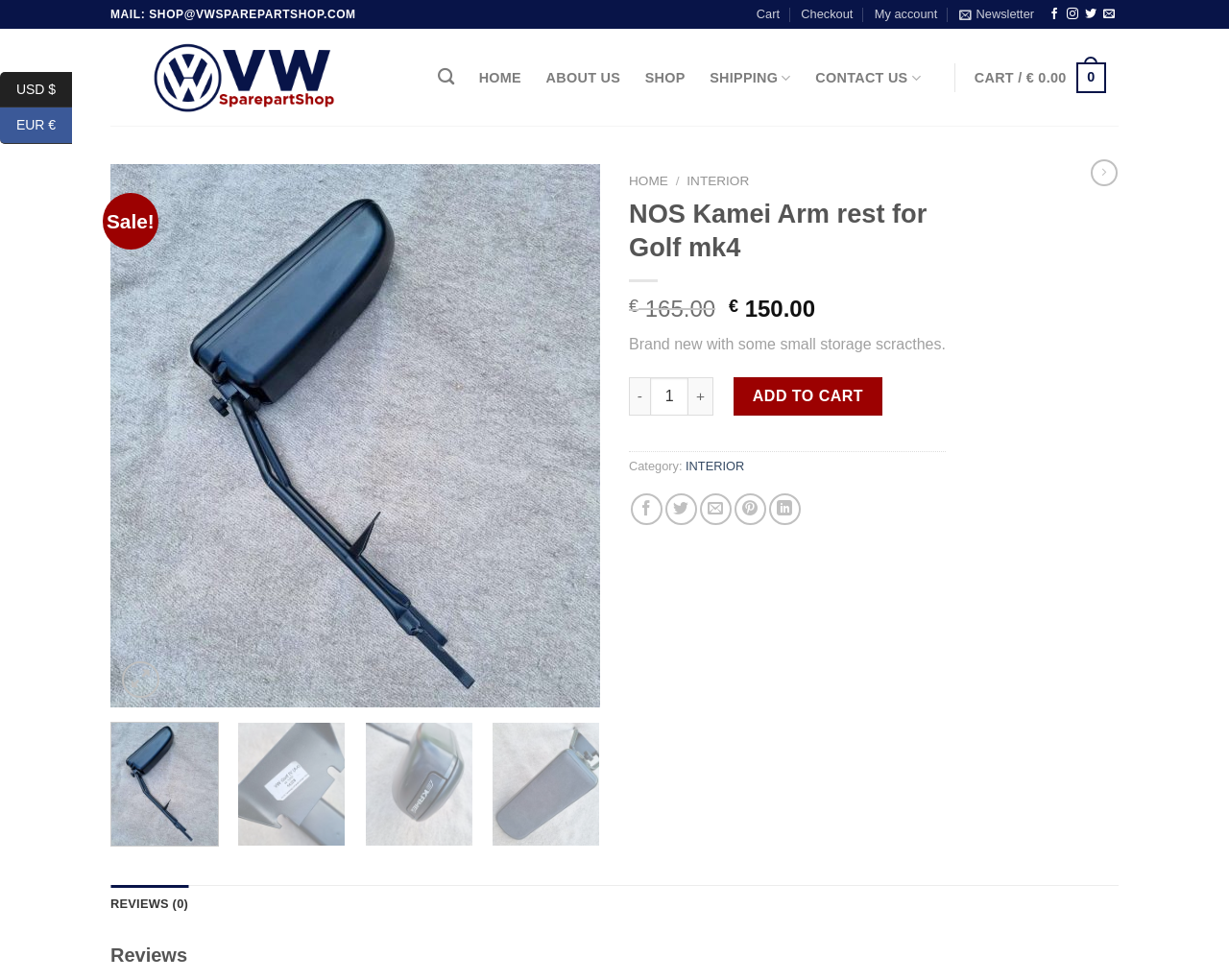Given the element description USD $ USA dollar, predict the bounding box coordinates for the UI element in the webpage screenshot. The format should be (top-left x, top-left y, bottom-right x, bottom-right y), and the values should be between 0 and 1.

[0.0, 0.073, 0.059, 0.11]